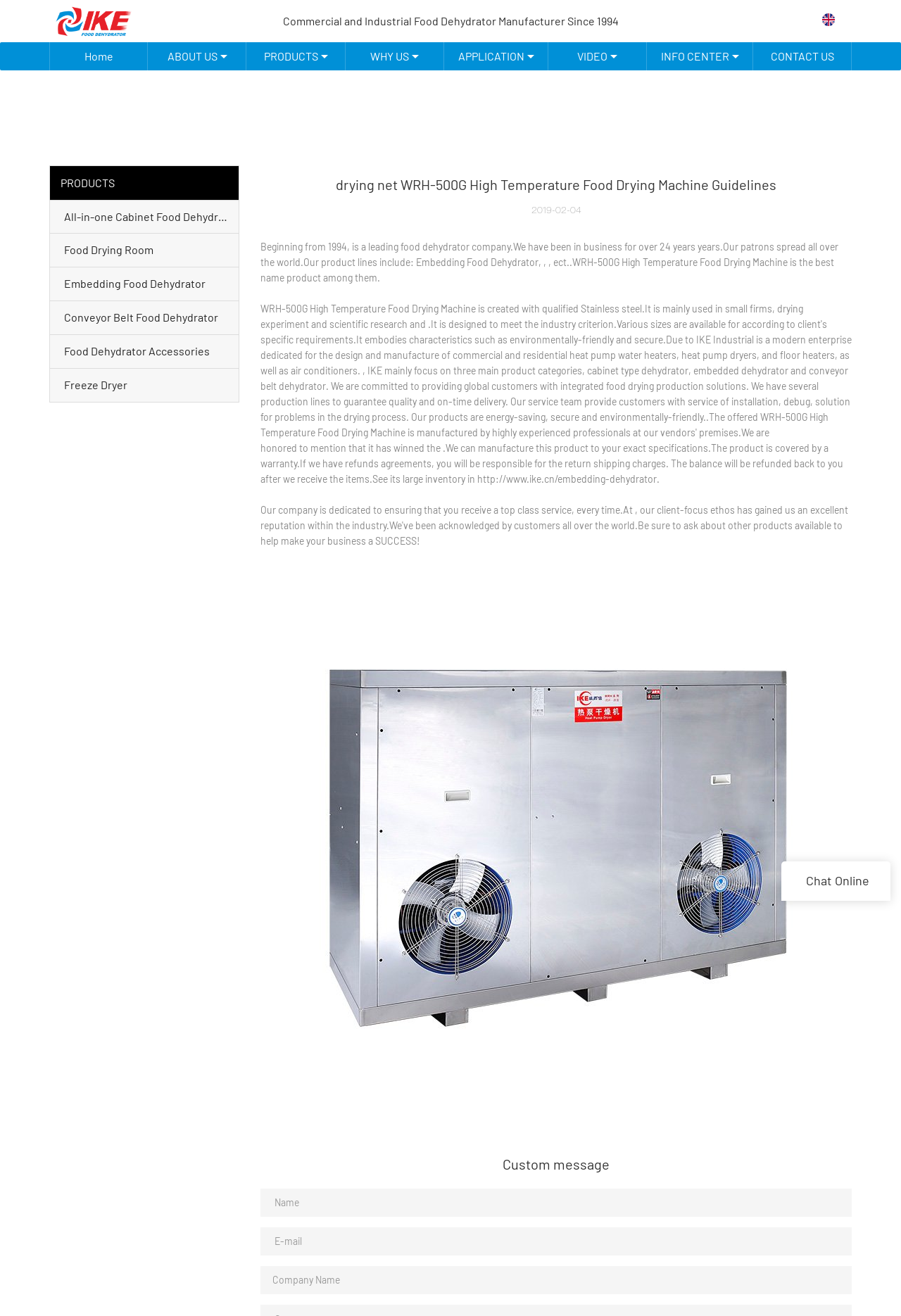Produce a meticulous description of the webpage.

The webpage is about a company that specializes in food dehydrators, specifically highlighting their product, the WRH-500G High Temperature Food Drying Machine. 

At the top of the page, there is a loading indicator and a link to the company's guidelines. Below this, there is a logo image and a tagline that reads "Commercial and Industrial Food Dehydrator Manufacturer Since 1994". 

On the top navigation bar, there are links to different sections of the website, including "Home", "ABOUT US", "PRODUCTS", "WHY US", "APPLICATION", "VIDEO", "INFO CENTER", and "CONTACT US". 

Below the navigation bar, there is a section highlighting the company's products, with a heading that reads "PRODUCTS". This section features links to different types of food dehydrators, including "All-in-one Cabinet Food Dehydrator", "Food Drying Room", "Embedding Food Dehydrator", "Conveyor Belt Food Dehydrator", "Food Dehydrator Accessories", and "Freeze Dryer". Each link has an emphasis on the text.

To the right of the products section, there is an image and a brief description of the company, which includes their history and product lines. Below this, there is a section with a heading that reads "drying net WRH-500G High Temperature Food Drying Machine Guidelines" and a date "2019-02-04". 

Further down the page, there is a large image of a food dehydrator and a section with a custom message. At the bottom of the page, there is a contact form with fields for name, email, and company name, as well as a "Chat Online" button.